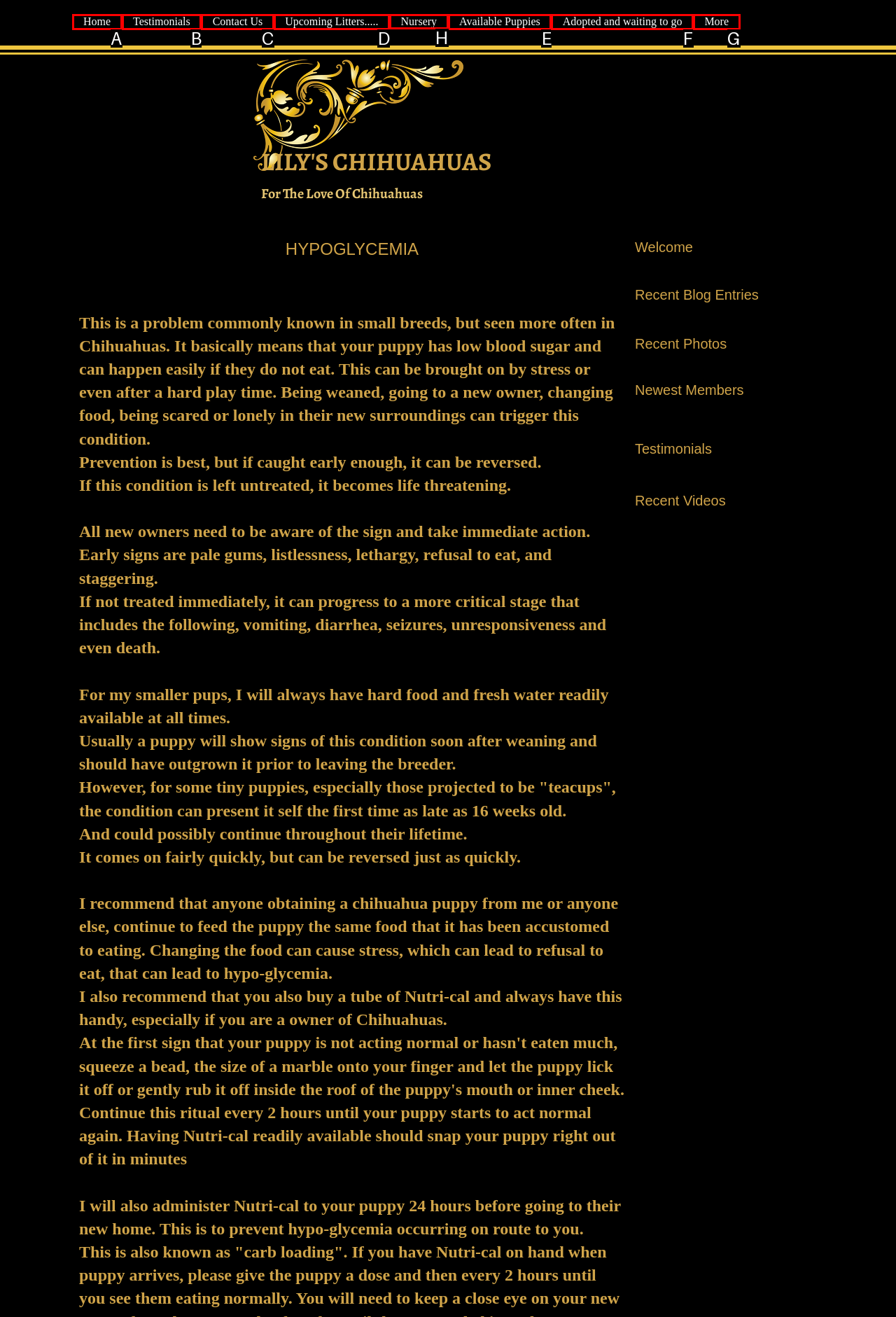Tell me which one HTML element I should click to complete the following task: Click on the 'Nursery' link Answer with the option's letter from the given choices directly.

H